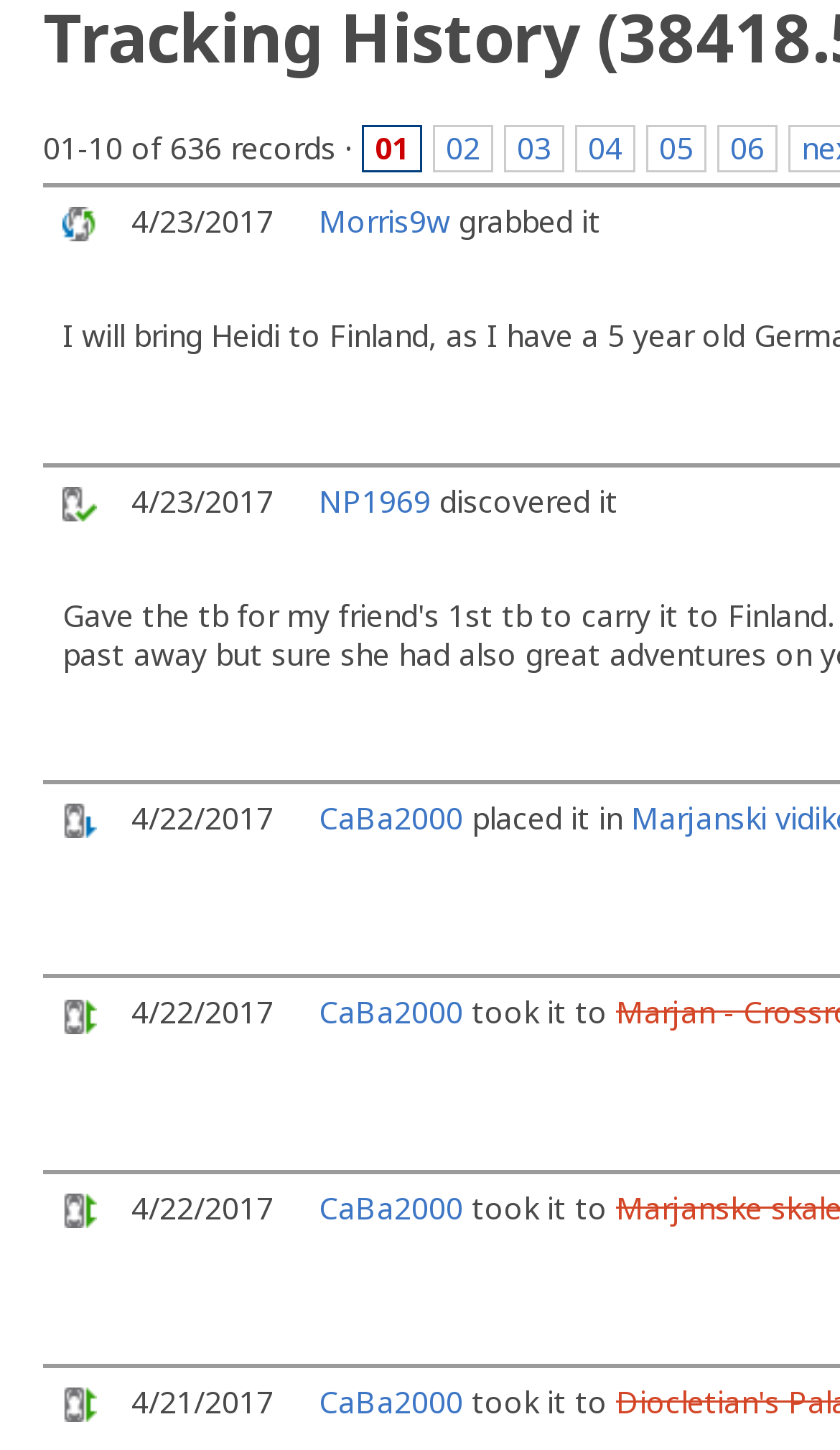Locate the UI element that matches the description NP1969 in the webpage screenshot. Return the bounding box coordinates in the format (top-left x, top-left y, bottom-right x, bottom-right y), with values ranging from 0 to 1.

[0.379, 0.331, 0.513, 0.359]